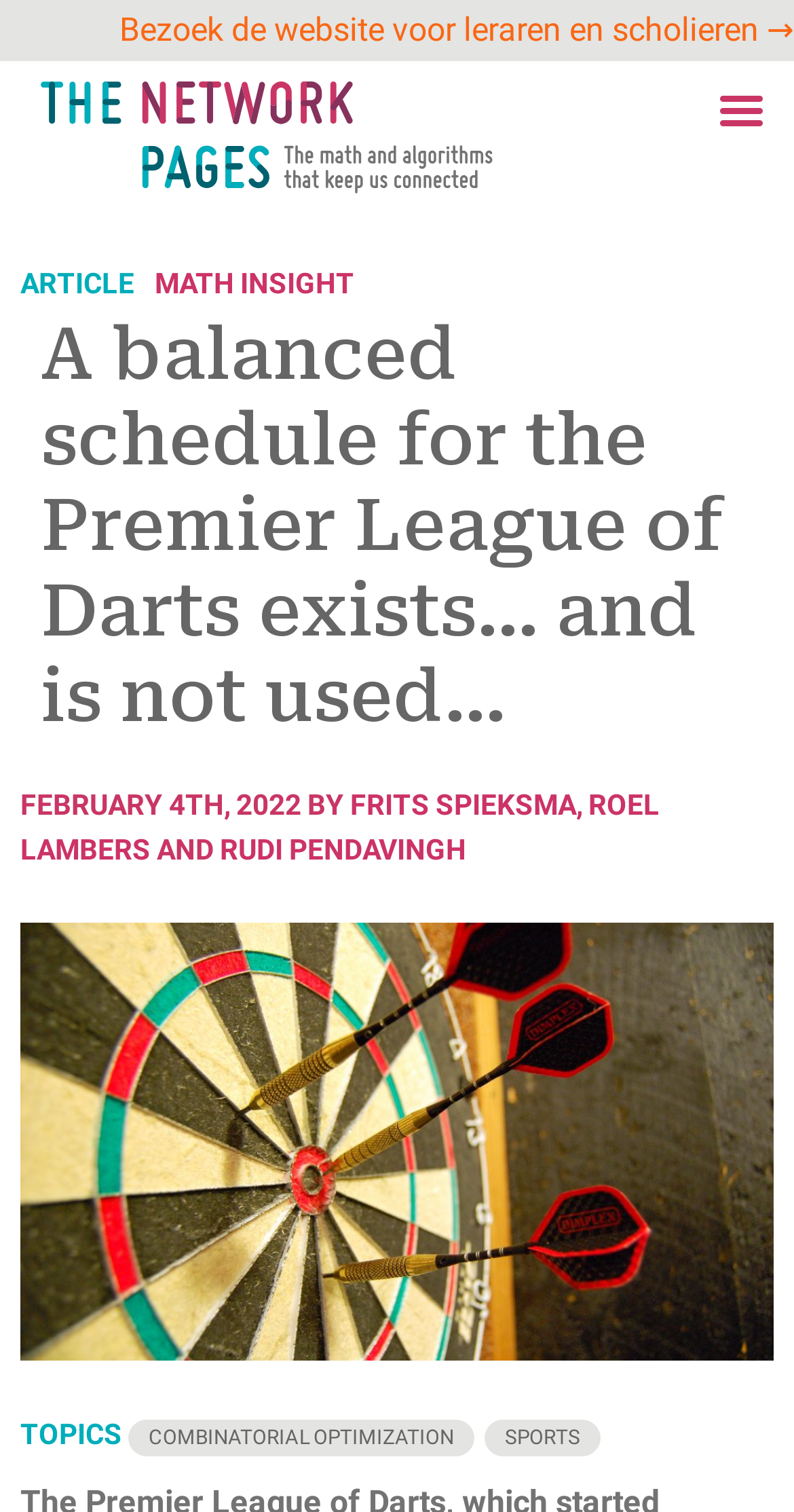Please identify the bounding box coordinates of the region to click in order to complete the task: "Go to The Network Pages". The coordinates must be four float numbers between 0 and 1, specified as [left, top, right, bottom].

[0.0, 0.108, 0.62, 0.133]